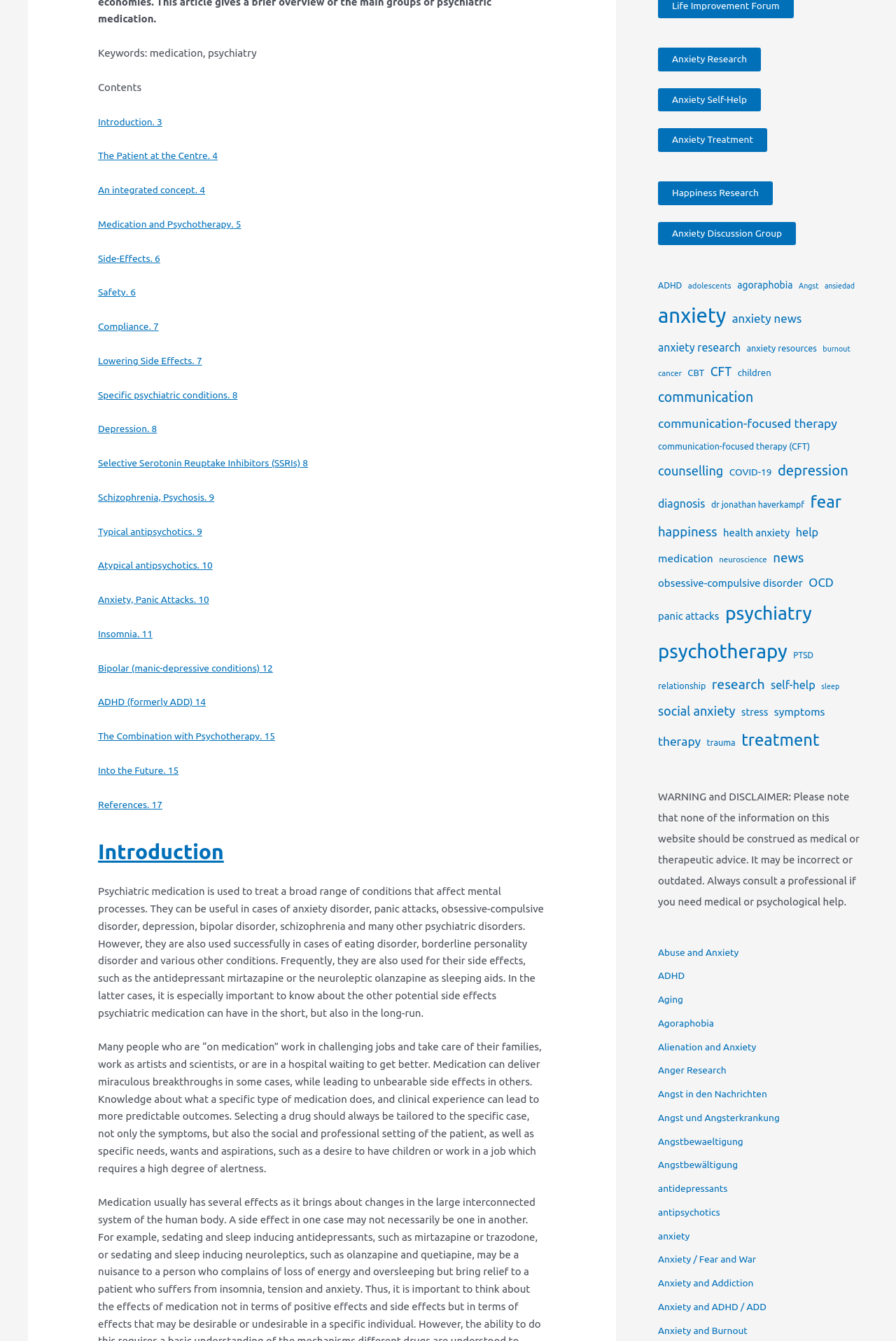Examine the screenshot and answer the question in as much detail as possible: What is the purpose of psychiatric medication according to the webpage?

The webpage explains that psychiatric medication is used to treat a broad range of mental health conditions, including anxiety disorder, depression, bipolar disorder, schizophrenia, and others.